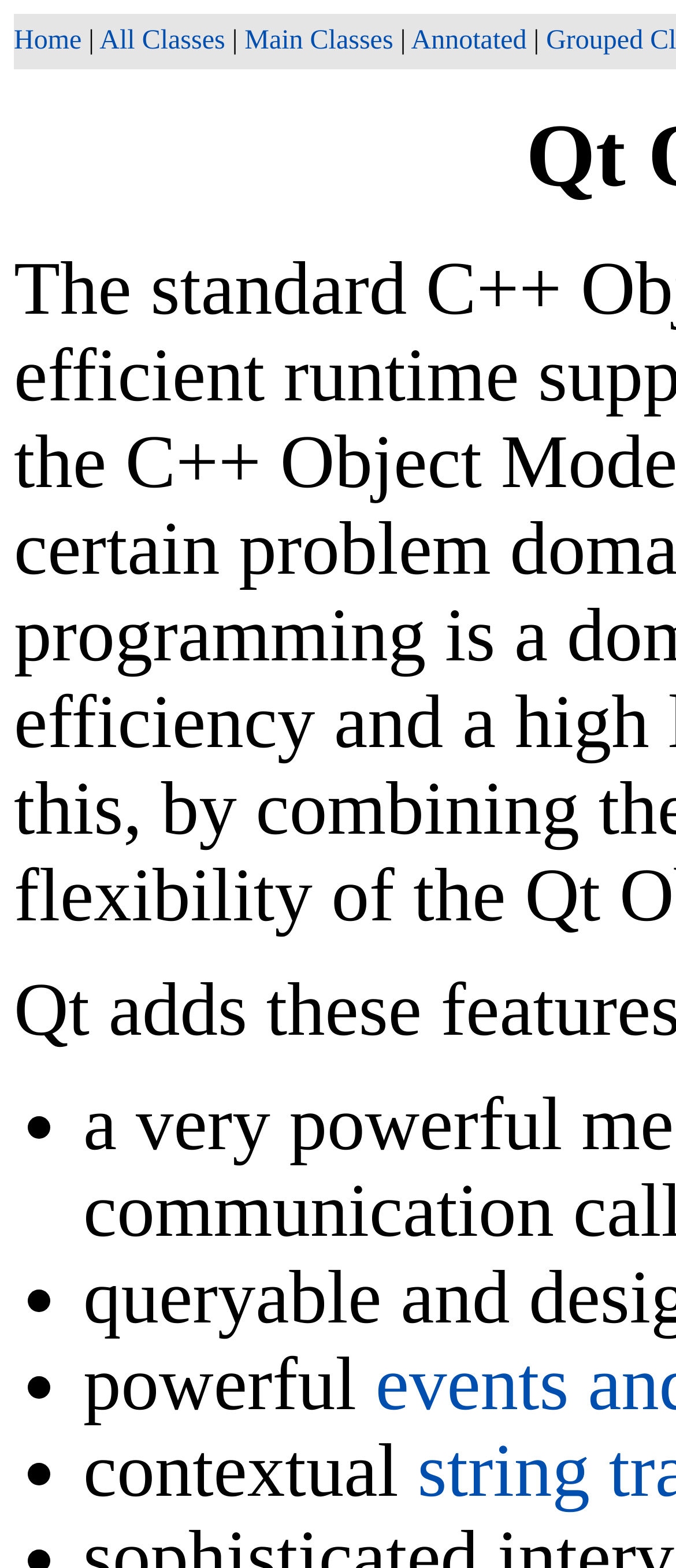Please determine the primary heading and provide its text.

Qt Object Model